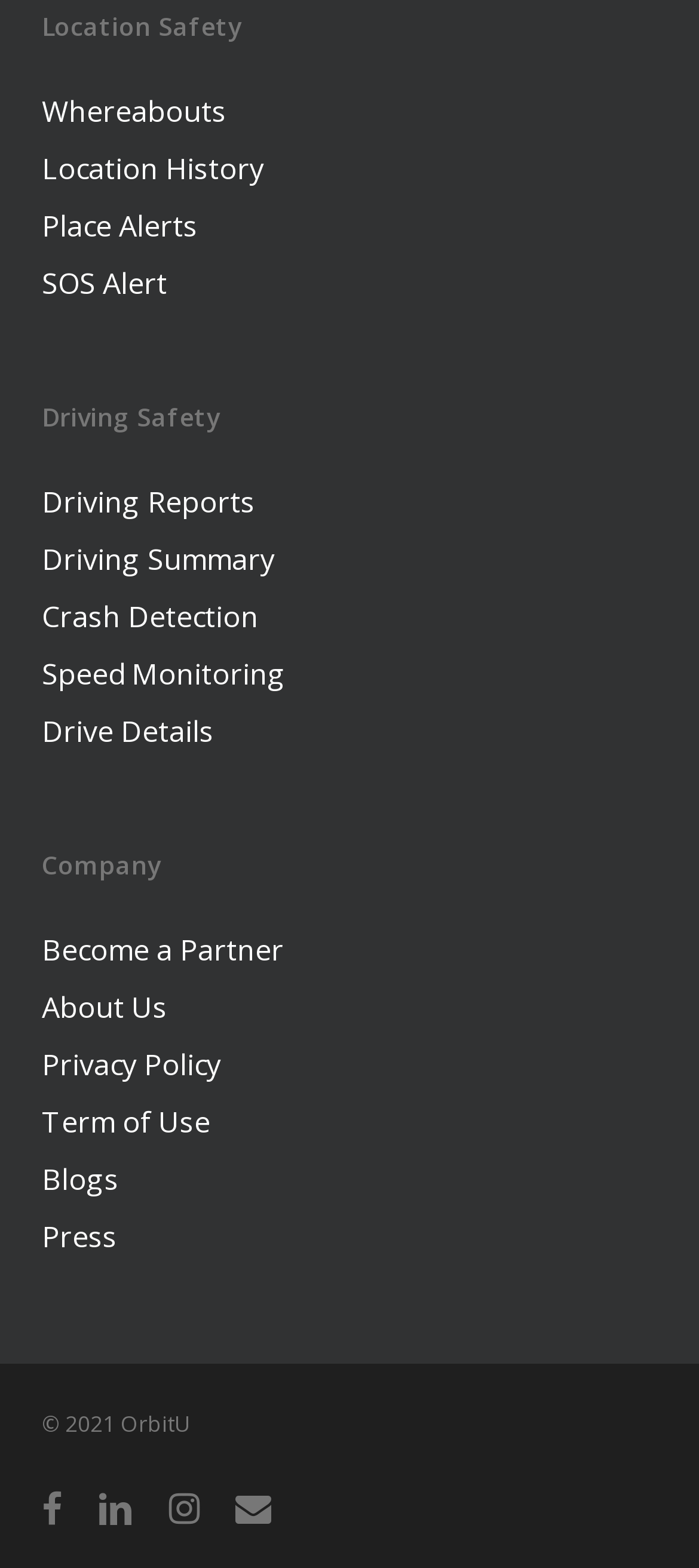What is the company name?
Please answer the question as detailed as possible.

The company name can be found at the bottom of the webpage, where it says '© 2021 OrbitU'.